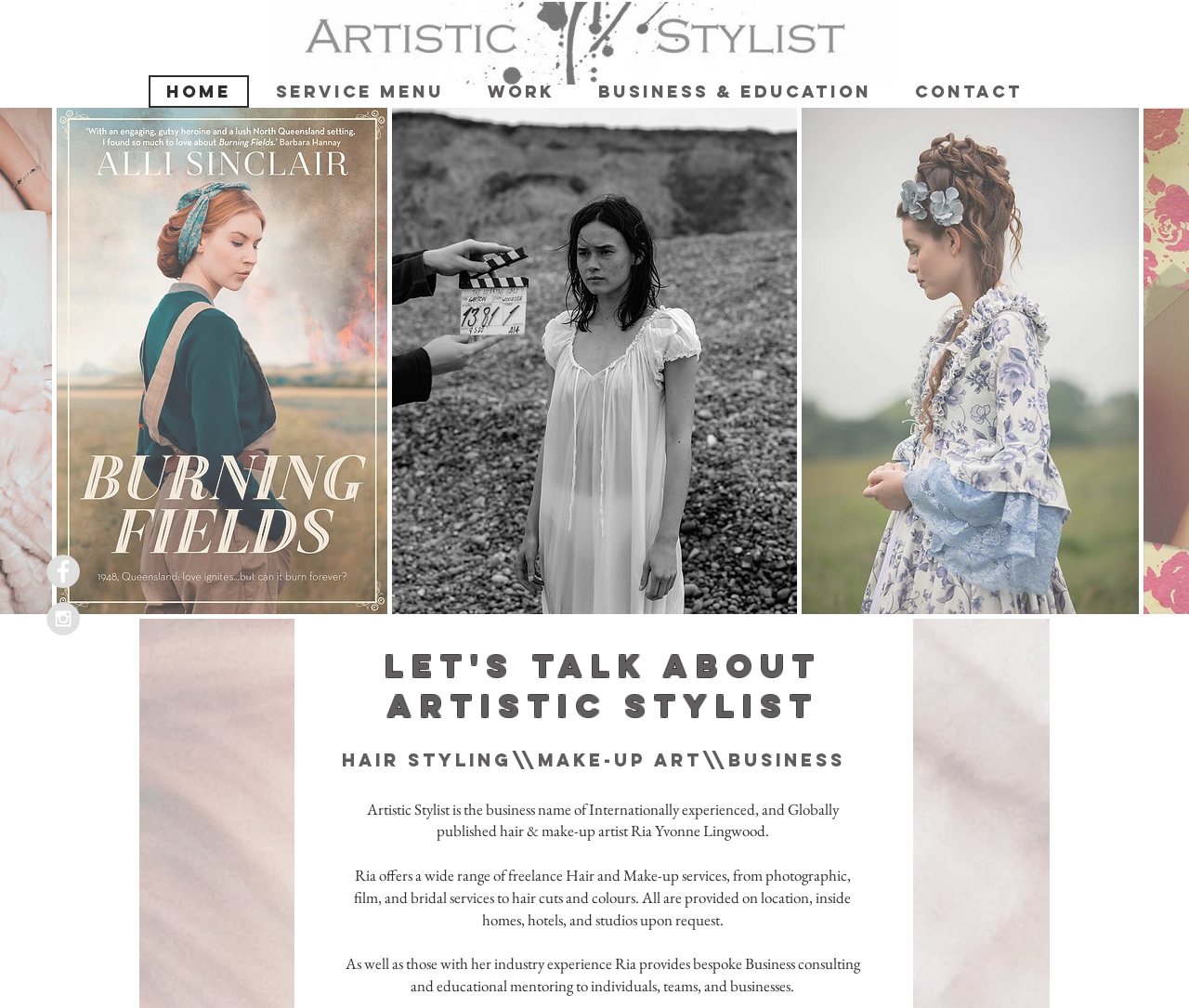Given the description "CONTACT", determine the bounding box of the corresponding UI element.

[0.755, 0.075, 0.874, 0.107]